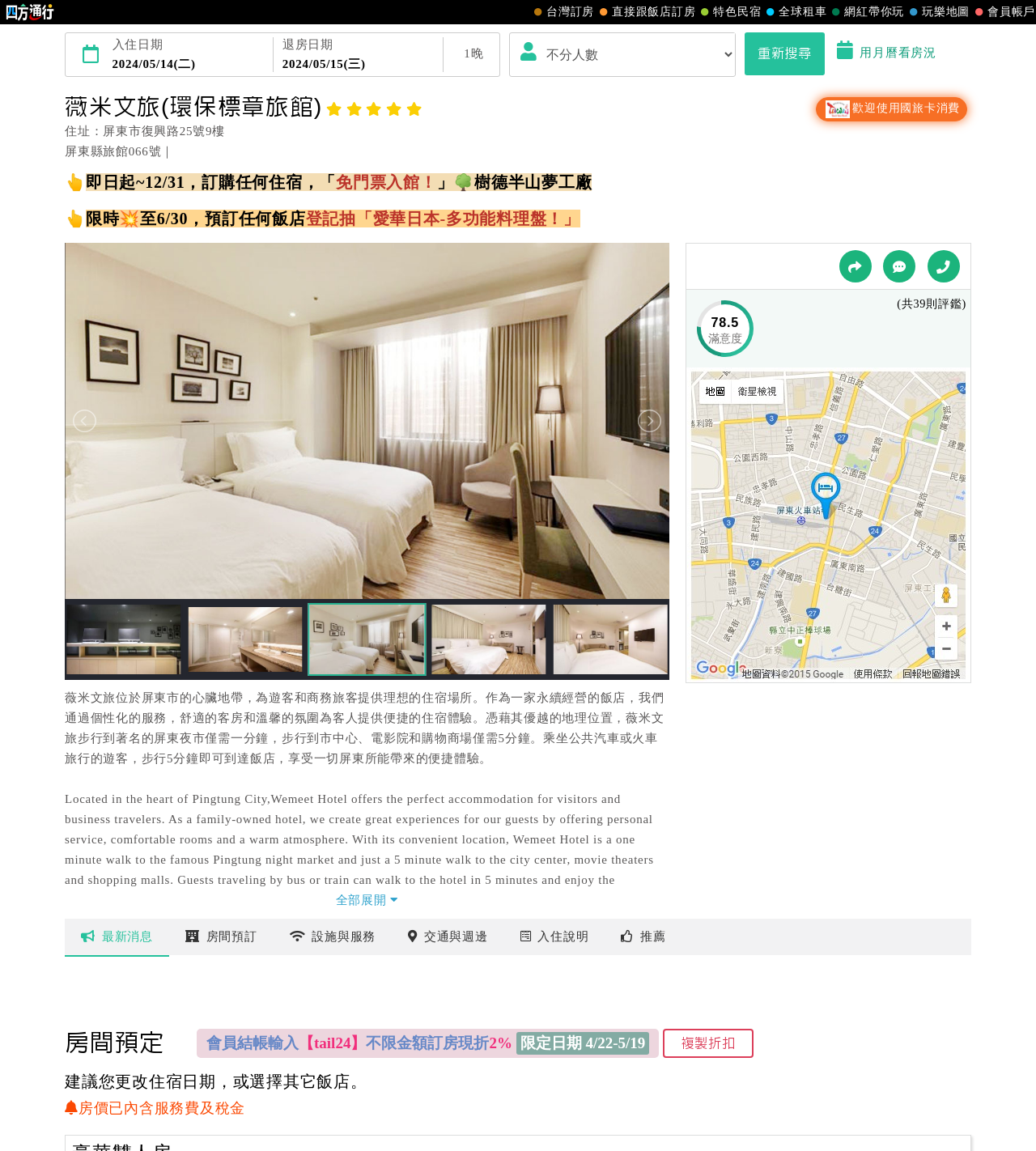Give a one-word or short phrase answer to this question: 
What is the rating of the hotel based on 39 reviews?

78.5